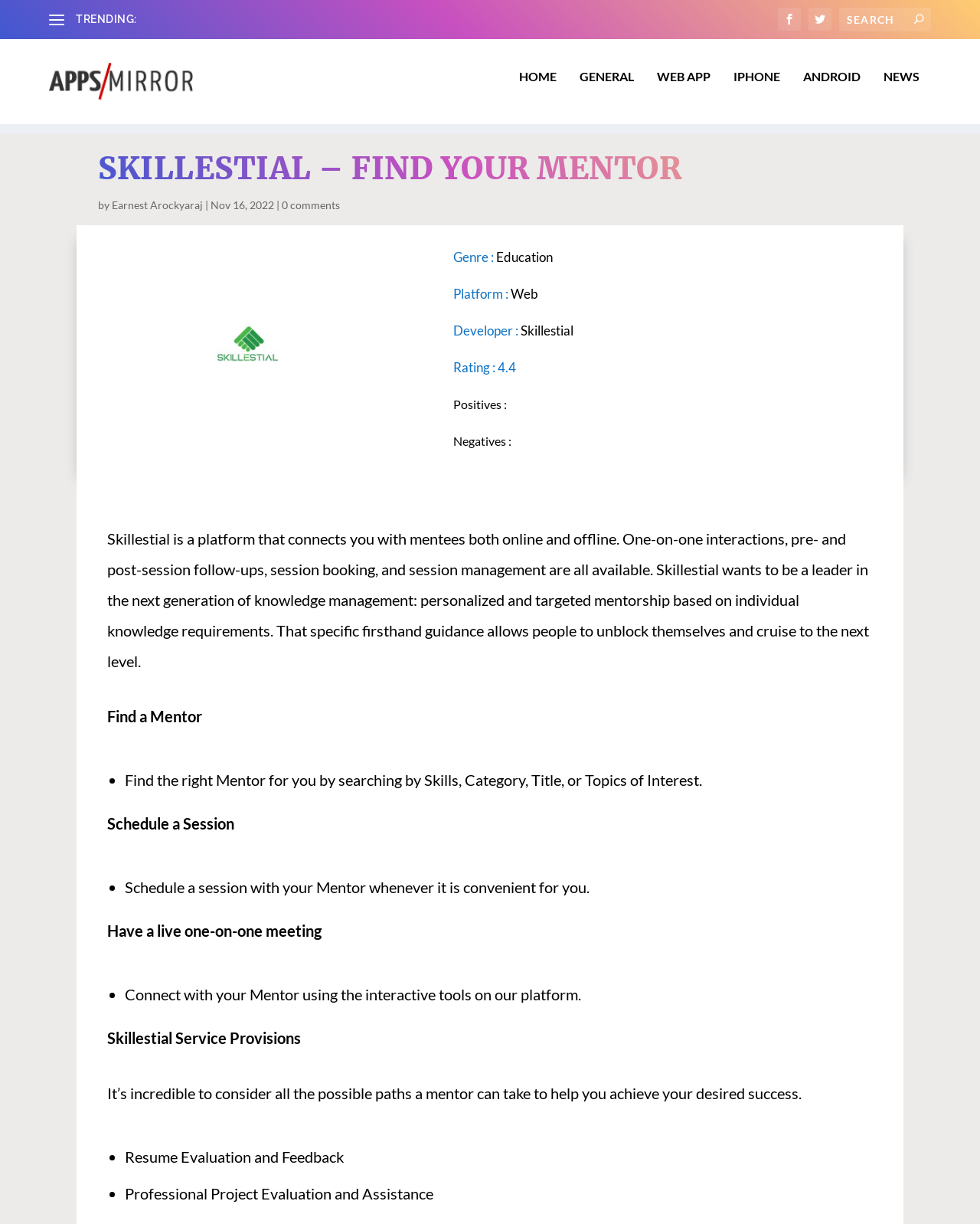Determine the bounding box coordinates of the area to click in order to meet this instruction: "Open the widget".

[0.143, 0.01, 0.205, 0.021]